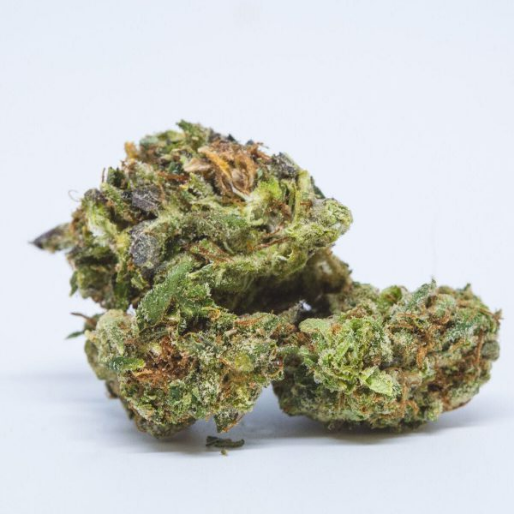Offer an in-depth caption that covers the entire scene depicted in the image.

This image showcases the vibrant buds of the Big Blue cannabis strain, a celebrated hybrid known for its rich blue overtones and oversized flowers. Featuring a lush green and slightly frosted appearance, these buds present a tantalizing glimpse into the strain's beauty. The Big Blue offers sweet berry scents and flavors, making it ideal for those seeking relaxation and a soothing experience. As a 65% Indica strain, it is particularly favored for its body-calming effects, perfect for winding down after a long day. Whether you're an enthusiast or a casual user, these buds embody the essence of quality cannabis genetics.